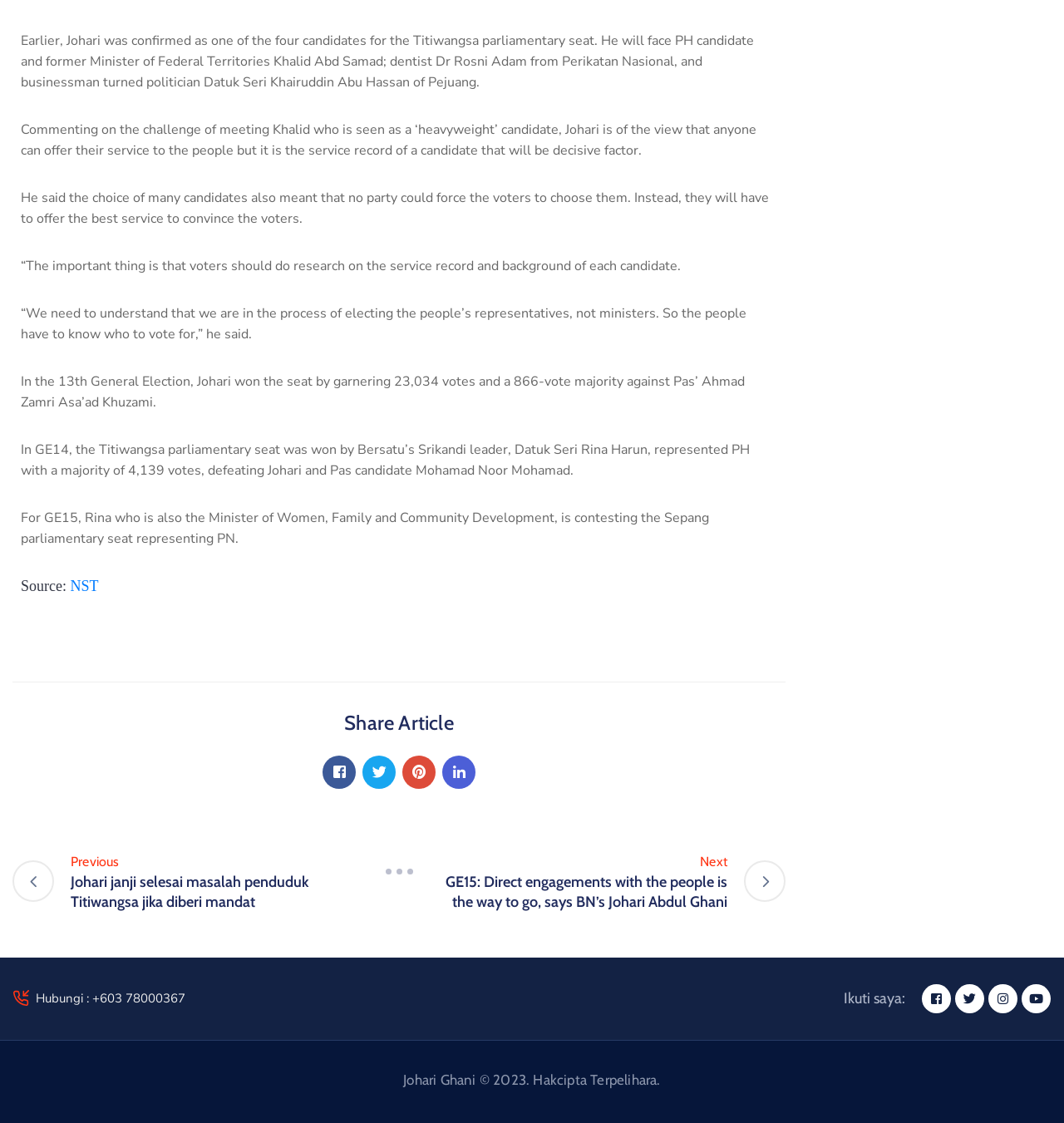Identify the bounding box coordinates of the specific part of the webpage to click to complete this instruction: "Click the 'Hubungi' link".

[0.034, 0.882, 0.174, 0.897]